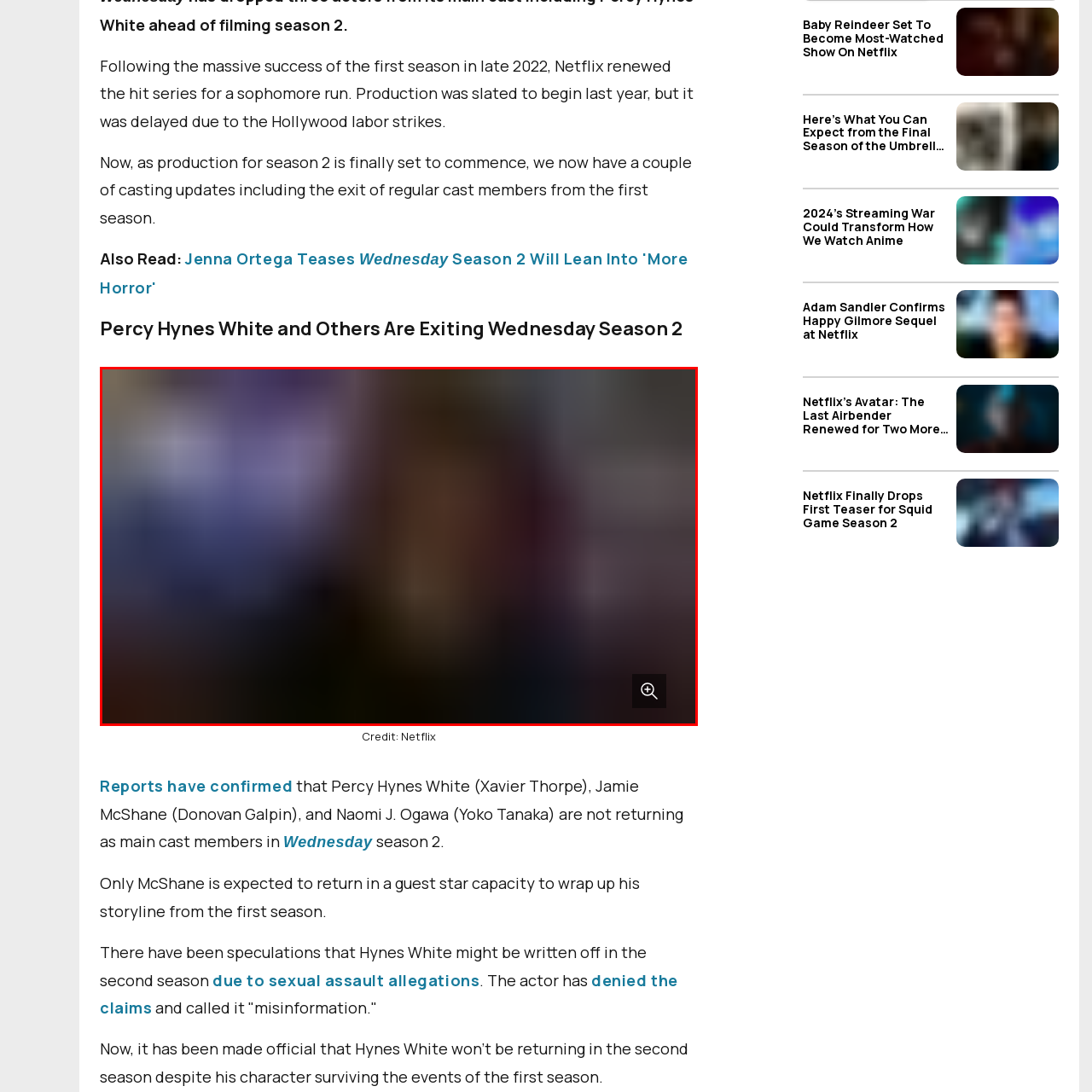Why was the production of season 2 delayed?
Inspect the image enclosed in the red bounding box and provide a thorough answer based on the information you see.

According to the caption, the production for season 2 was delayed due to industry strikes, which is the reason for the delay.